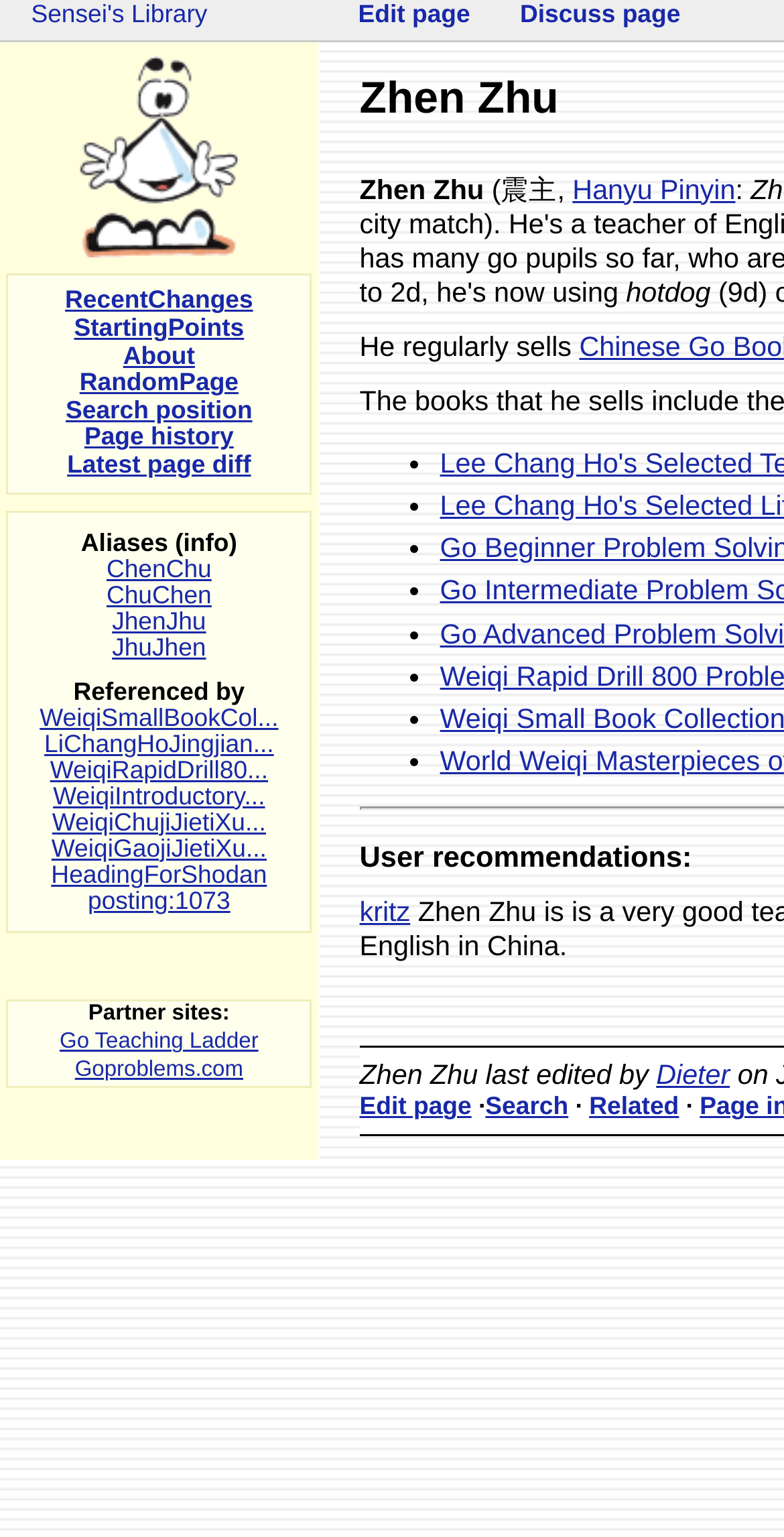Determine the bounding box coordinates for the area you should click to complete the following instruction: "Visit the RecentChanges page".

[0.083, 0.186, 0.323, 0.205]